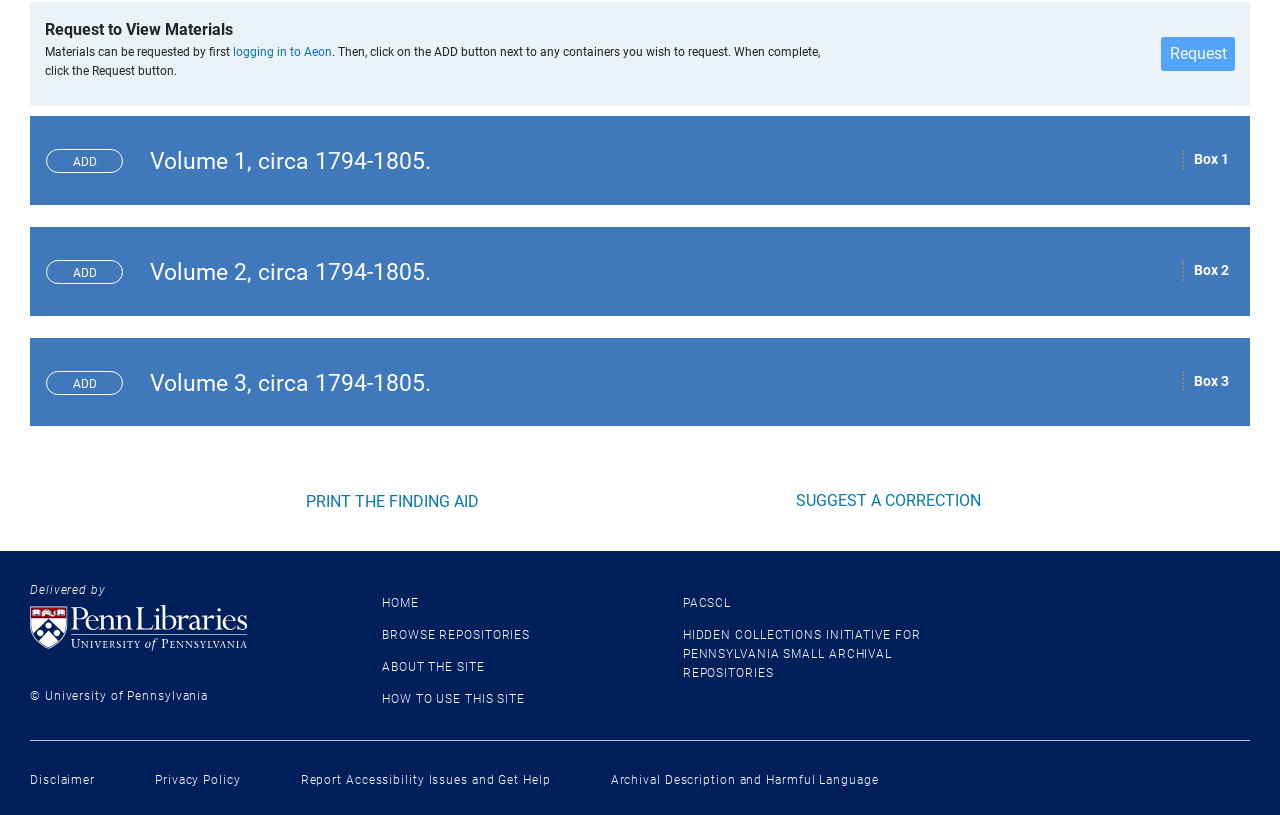Please identify the bounding box coordinates of the element's region that should be clicked to execute the following instruction: "Search for a movie". The bounding box coordinates must be four float numbers between 0 and 1, i.e., [left, top, right, bottom].

None